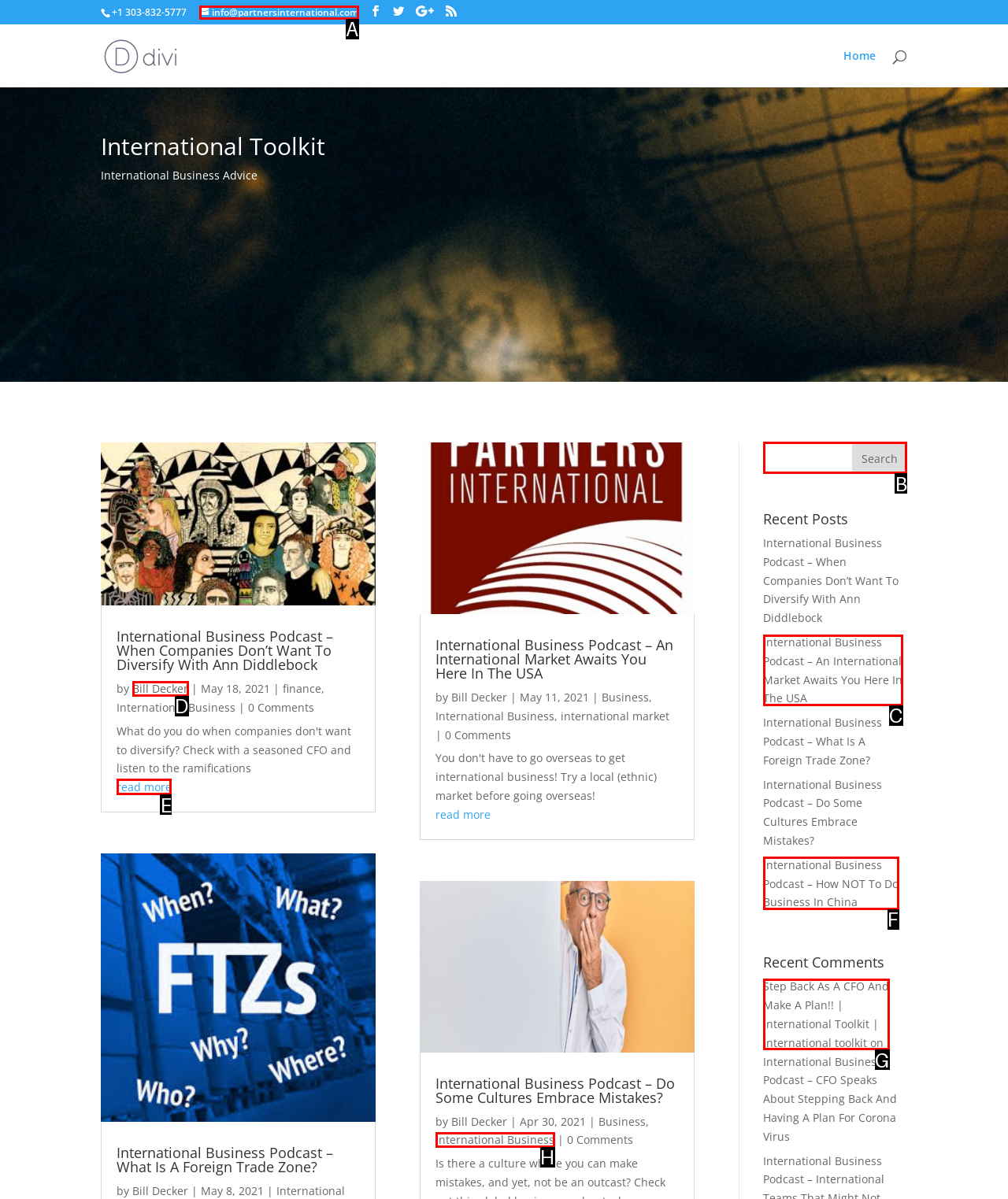Determine the letter of the element to click to accomplish this task: read more about 'International Business Podcast – When Companies Don’t Want To Diversify With Ann Diddlebock'. Respond with the letter.

E